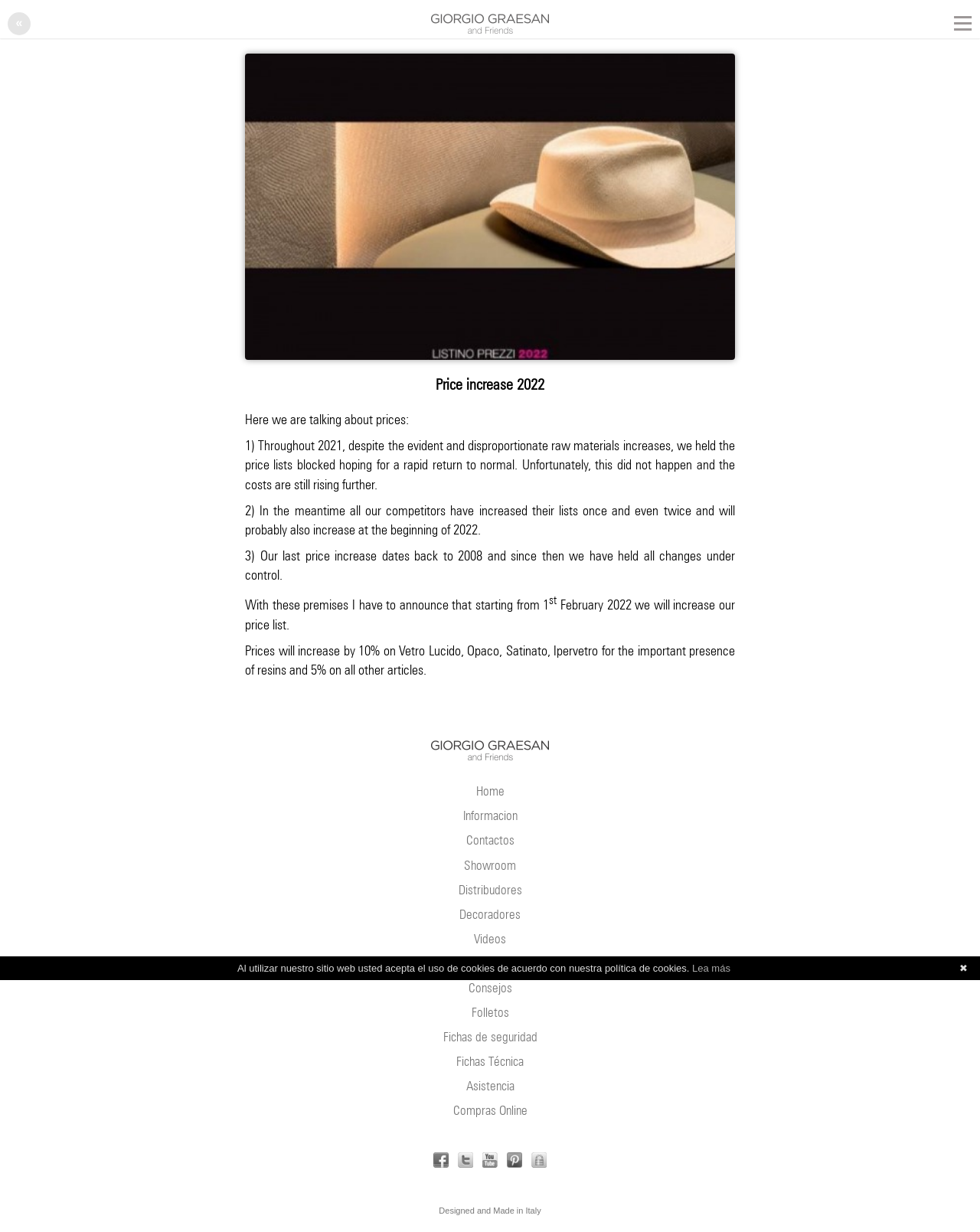Present a detailed account of what is displayed on the webpage.

The webpage is about a price increase announcement in 2022. At the top, there is a large image taking up about half of the screen width. Below the image, there is a heading that reads "Here we are talking about prices:" followed by a series of paragraphs explaining the reason for the price increase. The text explains that despite raw material increases, the company held prices steady in 2021, but competitors have increased their prices, and the company's last price increase was in 2008. The announcement states that prices will increase by 10% on certain products and 5% on others starting from February 2022.

On the top-left corner, there are three links: "«", "☰", and another link with an image. On the top-right corner, there is a row of links, including "Home", "Informacion", "Contactos", and others, which appear to be a navigation menu. Below the main text, there is a section with a series of links, including "Videos", "Noticias", "Consejos", and others, which may be related to the company's products or services.

At the bottom of the page, there is a section with a static text "Designed and Made in Italy" and another text "Al utilizar nuestro sitio web usted acepta el uso de cookies de acuerdo con nuestra política de cookies." with a link "Lea más" next to it. There is also a small "✖" icon on the bottom-right corner.